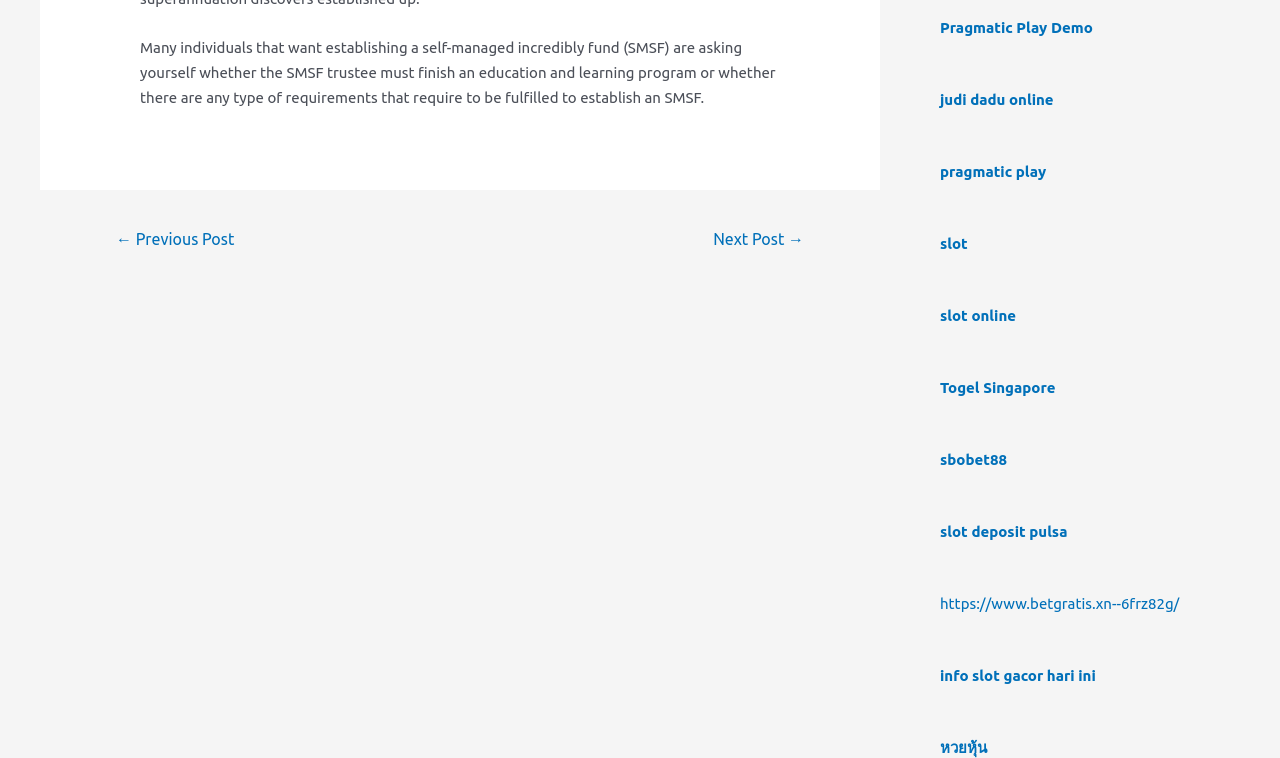Please identify the bounding box coordinates of where to click in order to follow the instruction: "Explore the 'slot' page".

[0.734, 0.31, 0.756, 0.332]